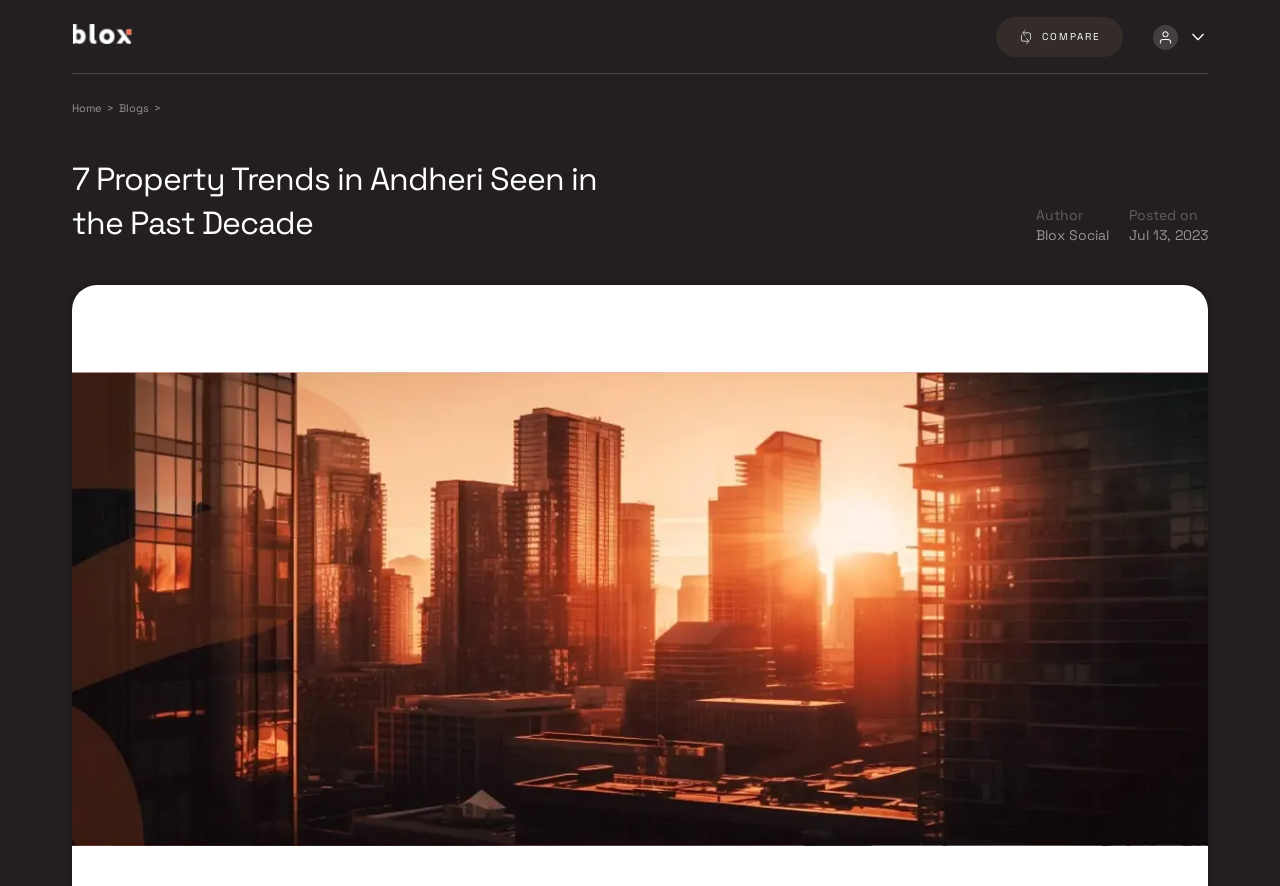What is the purpose of the 'COMPARE' button?
Please provide a full and detailed response to the question.

The 'COMPARE' button is located next to an image of a chart, suggesting that it is used to compare data or trends. The presence of the button and the image together implies that the button is intended to facilitate comparison.